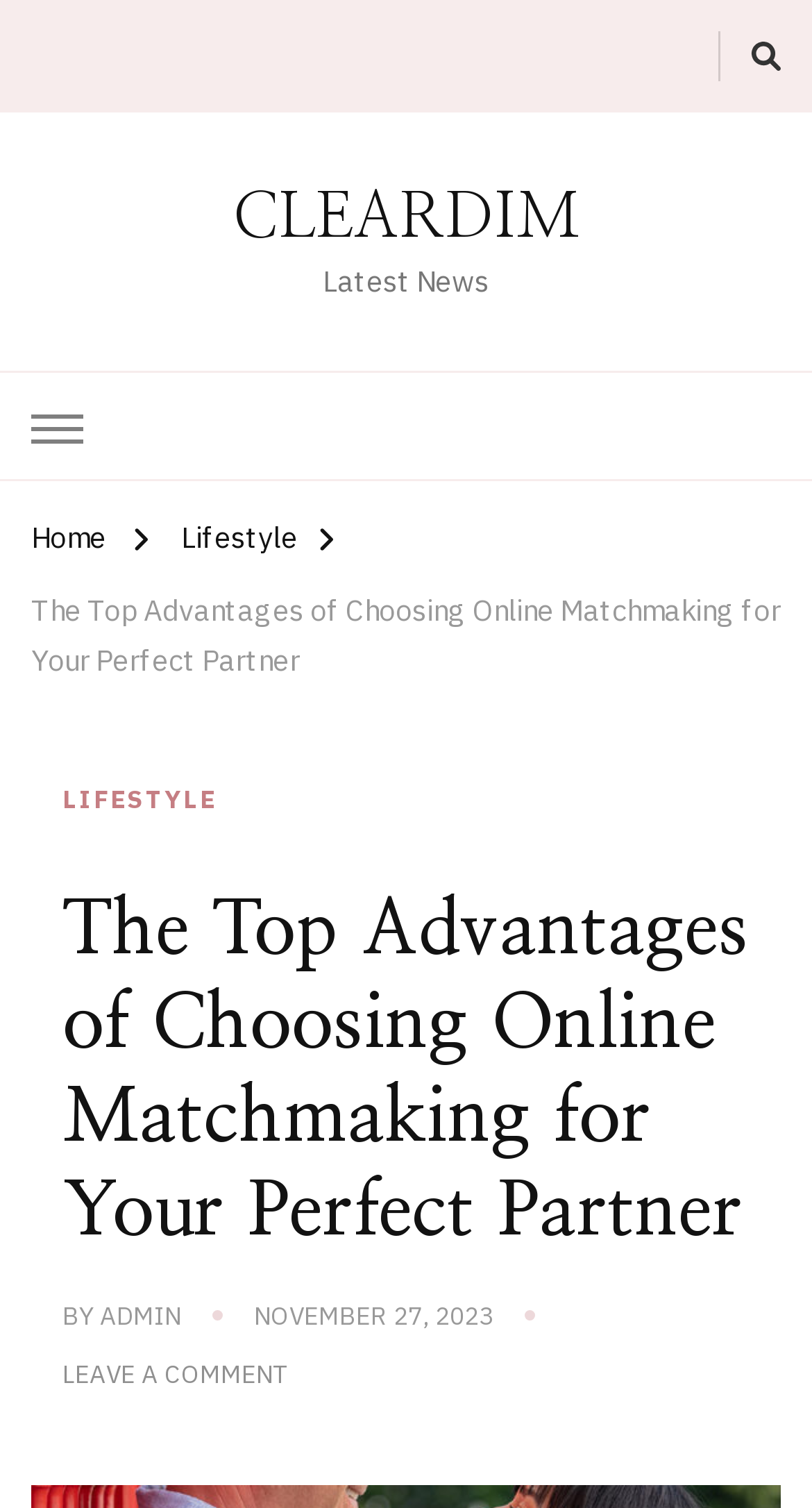Analyze and describe the webpage in a detailed narrative.

The webpage appears to be an article about the advantages of online matchmaking for finding a perfect partner. At the top right corner, there is a button with no text. Below it, there is a link to the website's homepage, labeled "CLEARDIM", and a button with no text. 

On the top left side, there are three links: "Home", "Lifestyle", and the title of the article, "The Top Advantages of Choosing Online Matchmaking for Your Perfect Partner". The article's title is also a link. 

Below the title, there is a header section that spans the entire width of the page. Within this section, there is a link to the "LIFESTYLE" category, the article's title again, and a byline that reads "BY ADMIN" with the date "NOVEMBER 27, 2023" next to it. 

At the very bottom of the page, there is a link to leave a comment on the article. The main content of the article is not provided in the accessibility tree, but based on the meta description, it likely discusses the benefits of online matchmaking in finding a compatible partner.